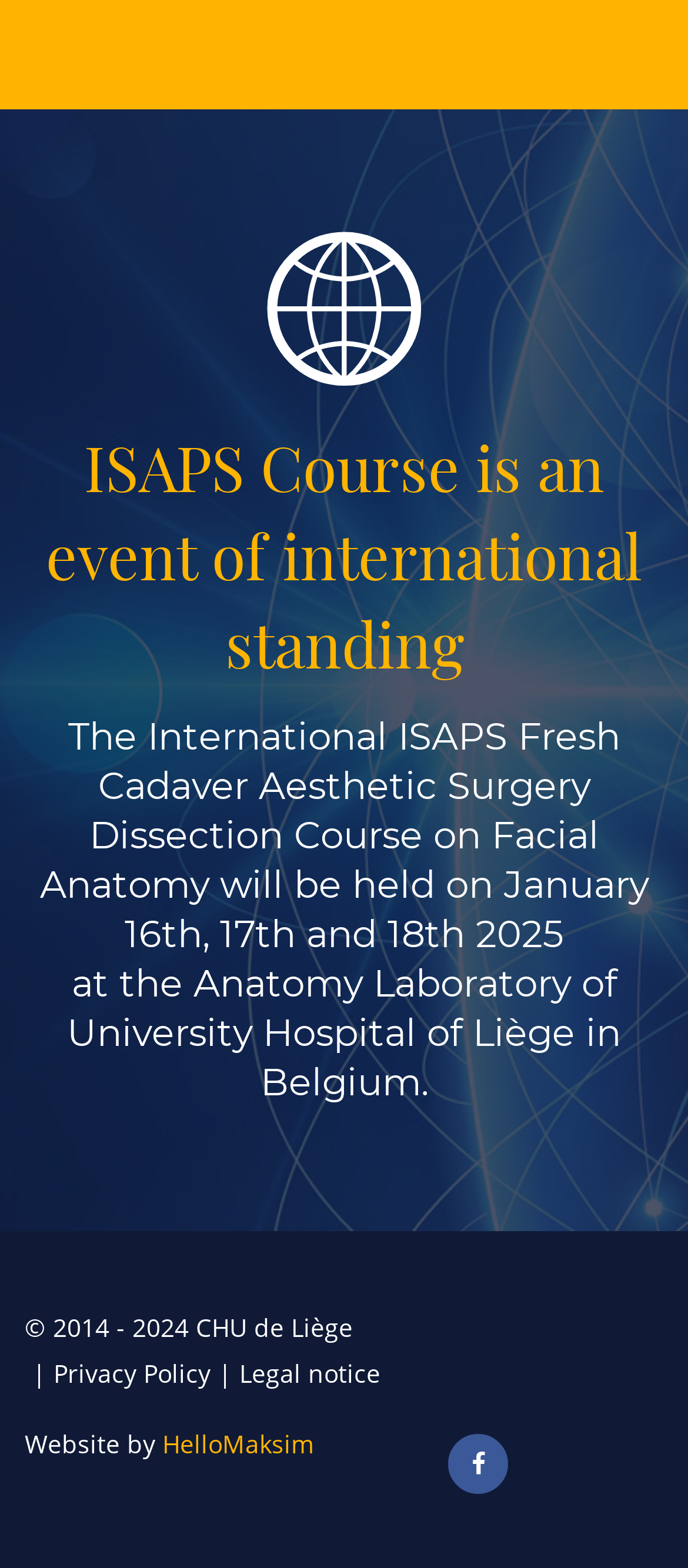Using the details in the image, give a detailed response to the question below:
Where will the course be held?

The question asks for the location of the course. From the StaticText element with ID 125, we can see that the course will be held at the Anatomy Laboratory of University Hospital of Liège in Belgium.